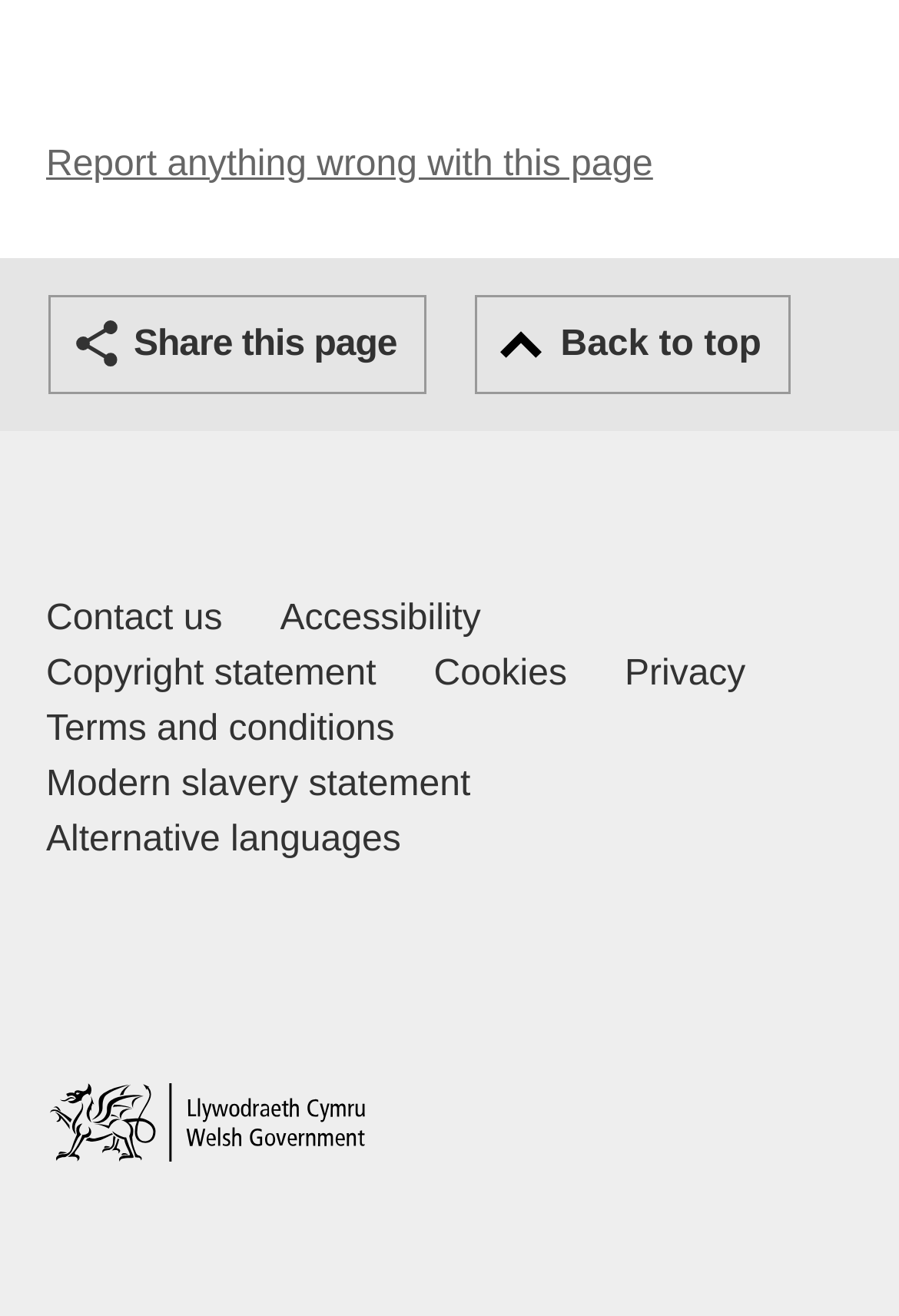What is the function of the 'Back to top' button?
Identify the answer in the screenshot and reply with a single word or phrase.

To scroll to the top of the page